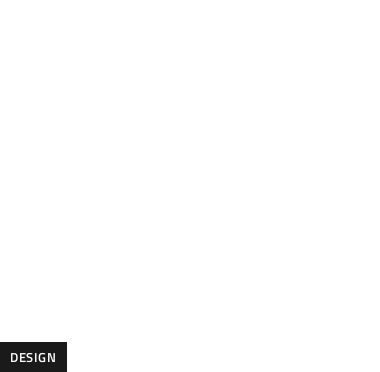Respond to the following question with a brief word or phrase:
What is the purpose of the image in the article?

Visual guide